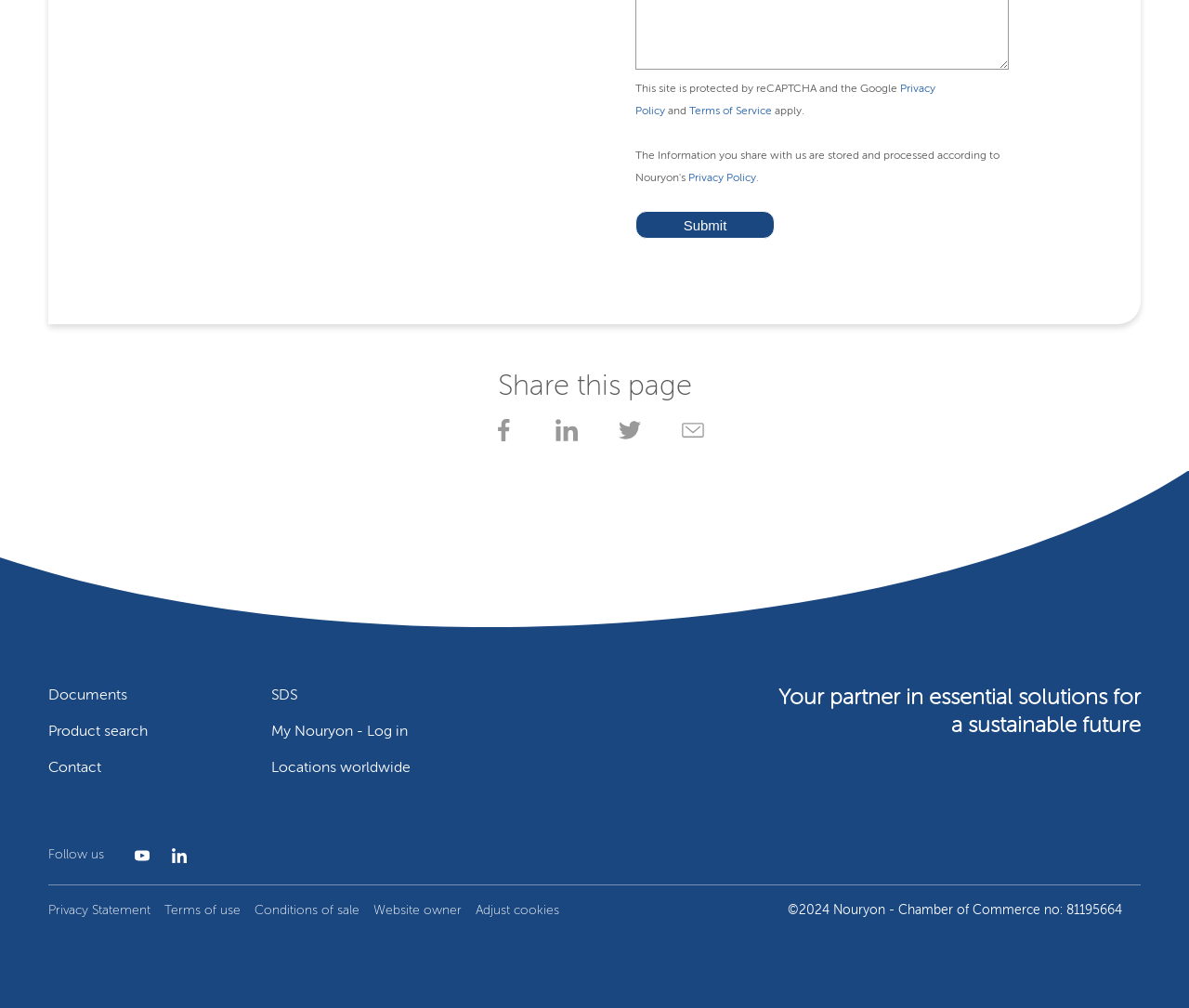Identify the bounding box coordinates of the element that should be clicked to fulfill this task: "View Terms of use". The coordinates should be provided as four float numbers between 0 and 1, i.e., [left, top, right, bottom].

[0.138, 0.897, 0.202, 0.91]